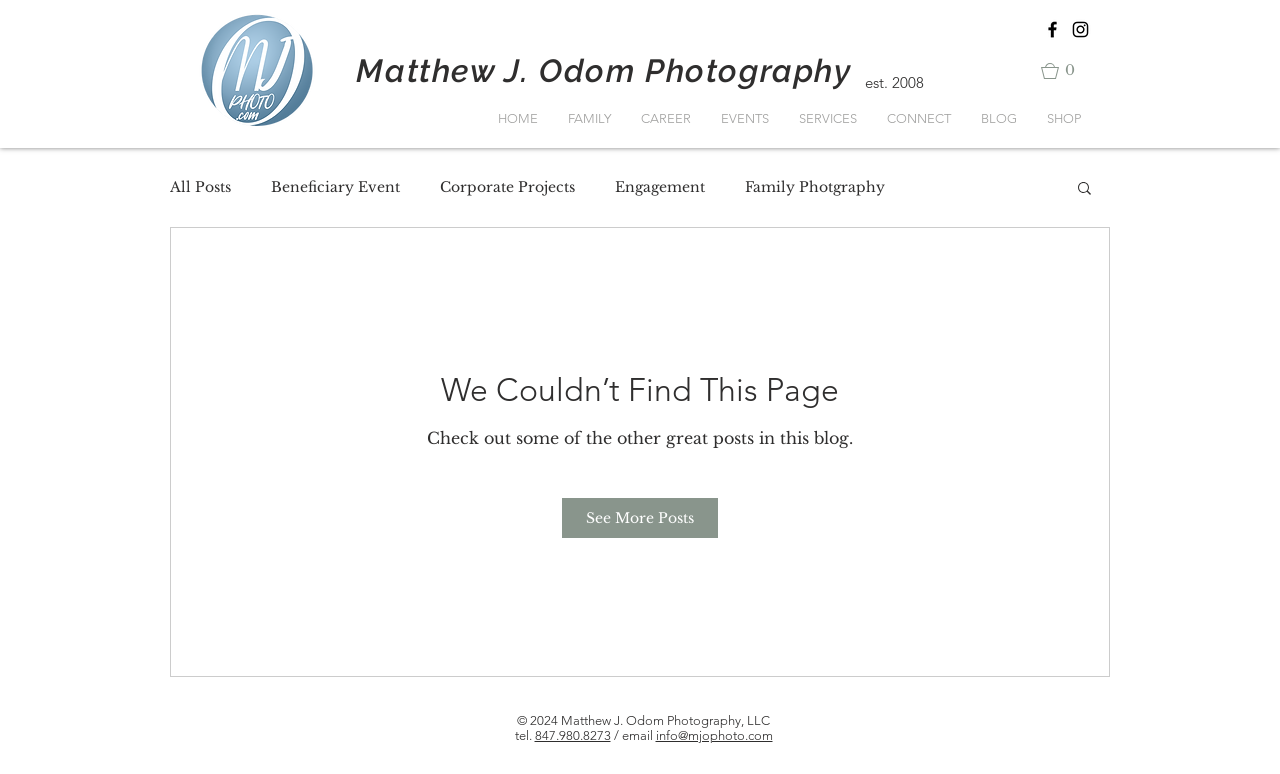Identify the bounding box for the described UI element. Provide the coordinates in (top-left x, top-left y, bottom-right x, bottom-right y) format with values ranging from 0 to 1: 847.980.8273

[0.418, 0.941, 0.477, 0.96]